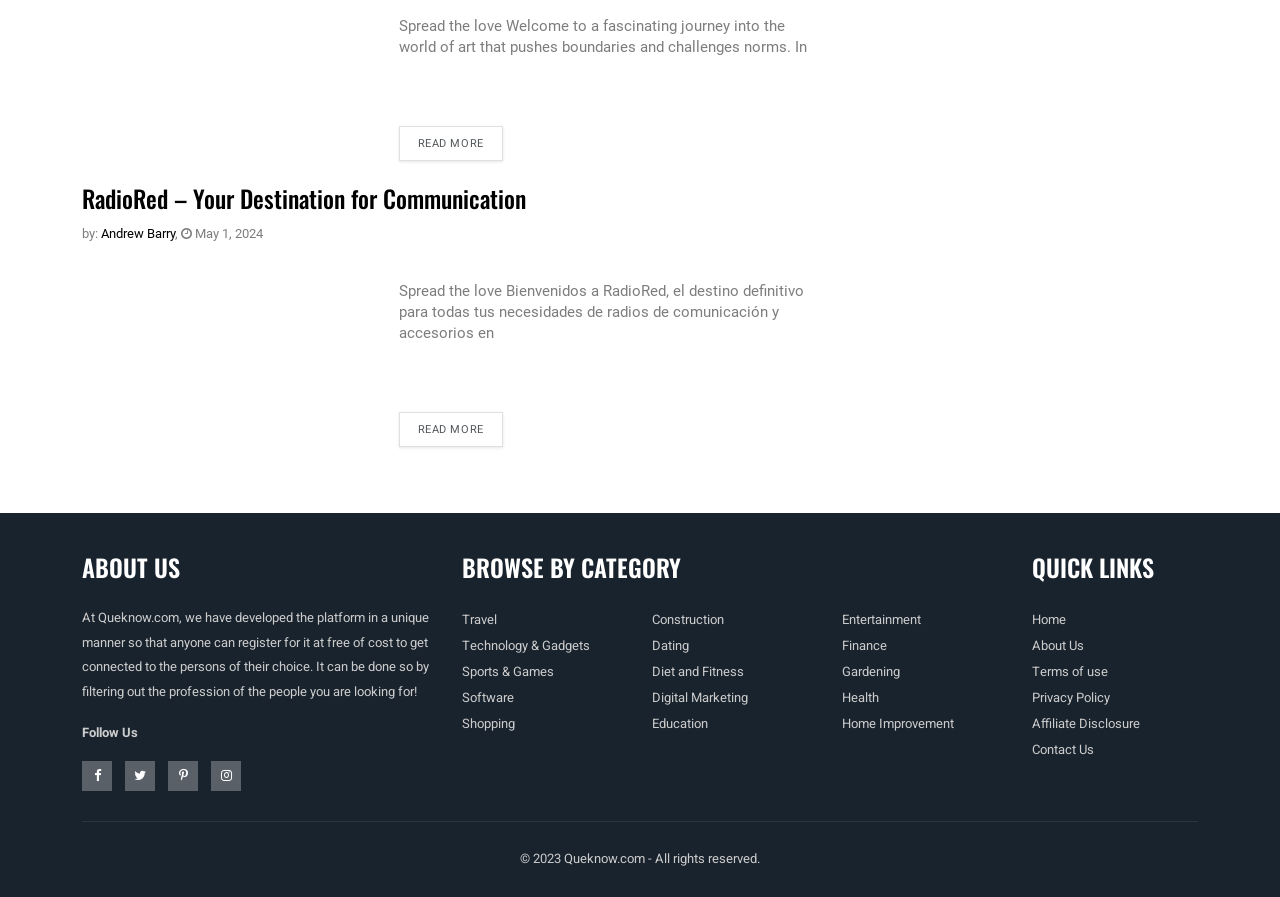Provide the bounding box coordinates of the section that needs to be clicked to accomplish the following instruction: "Browse 'Travel' category."

[0.361, 0.68, 0.388, 0.701]